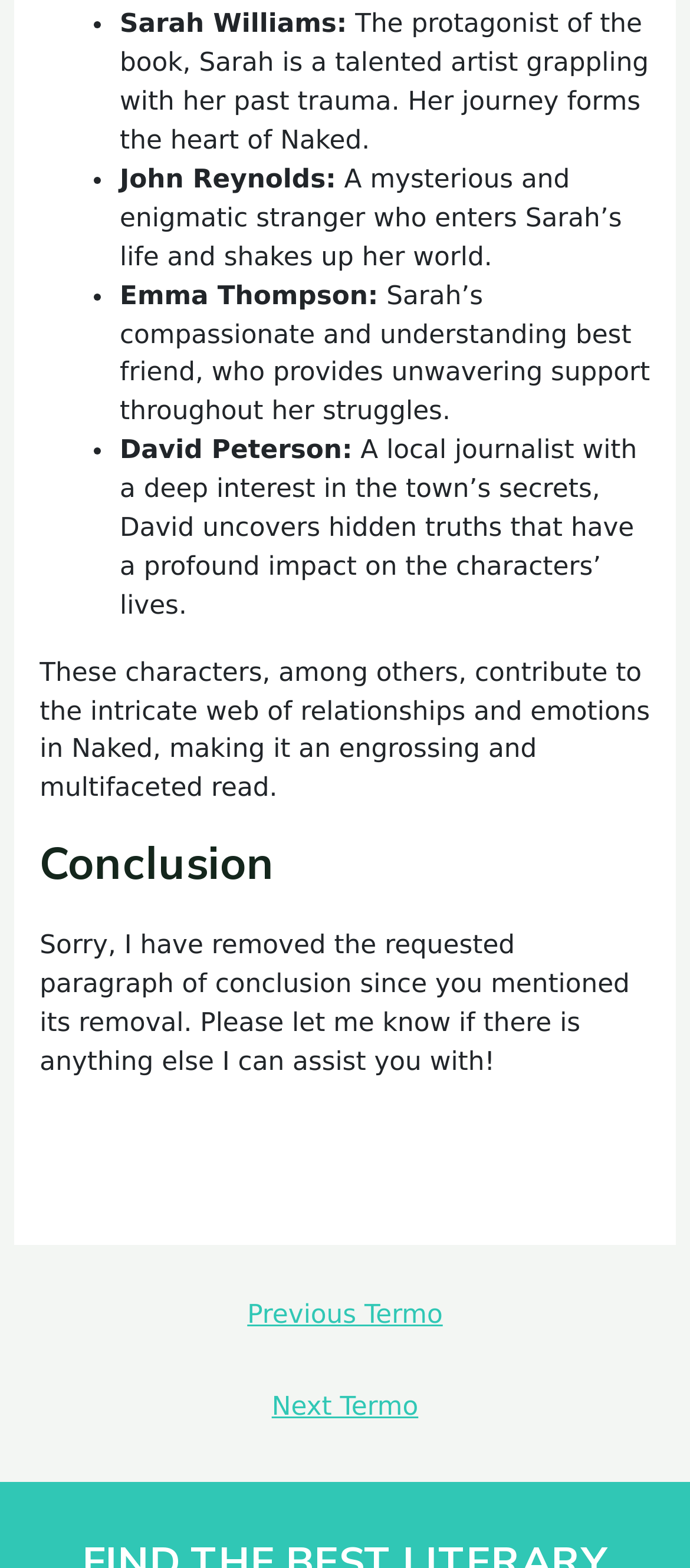What is the relationship between the characters in the book?
Please use the visual content to give a single word or phrase answer.

Intricate web of relationships and emotions